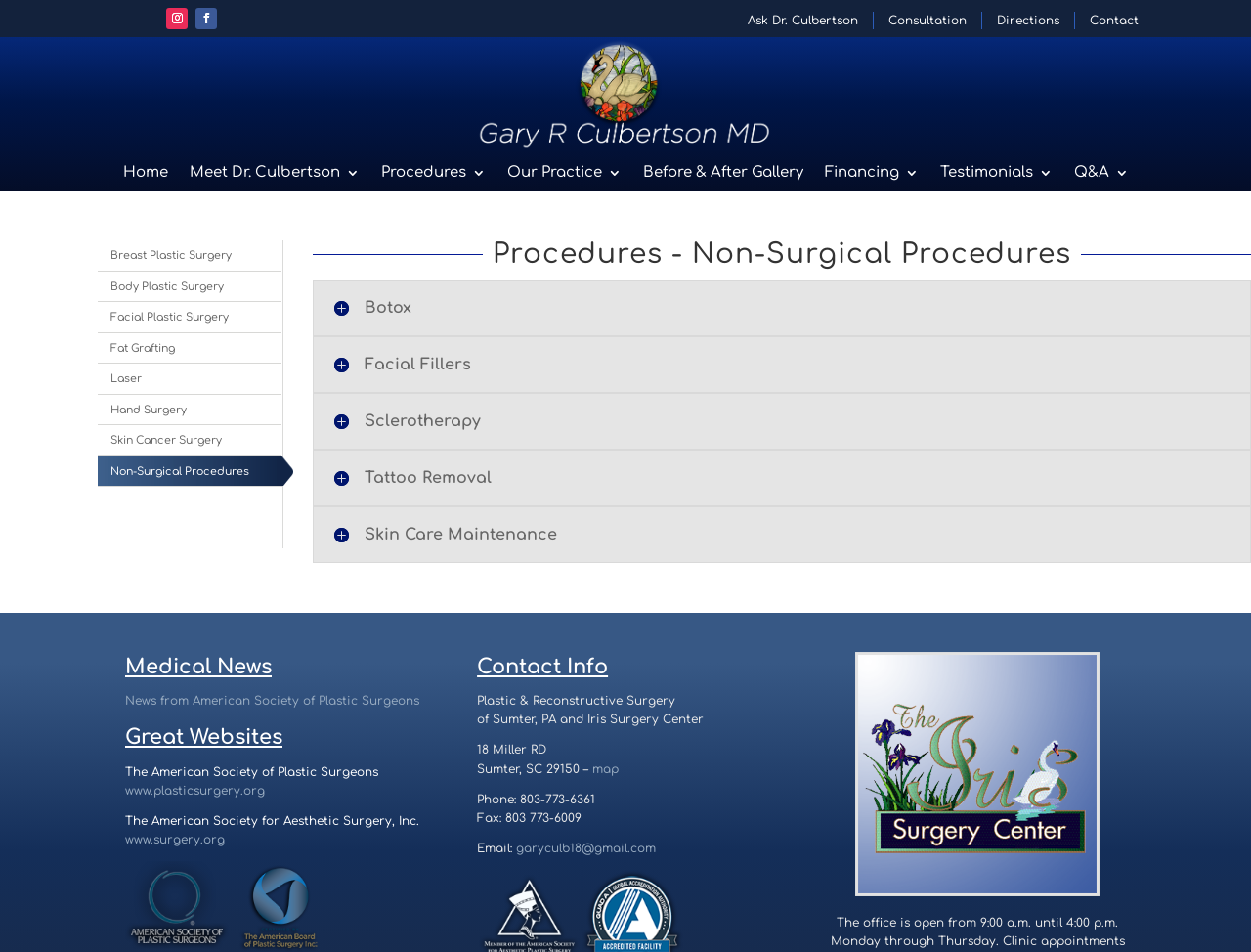Please specify the bounding box coordinates of the area that should be clicked to accomplish the following instruction: "View 'Breast Plastic Surgery' page". The coordinates should consist of four float numbers between 0 and 1, i.e., [left, top, right, bottom].

[0.078, 0.253, 0.24, 0.285]